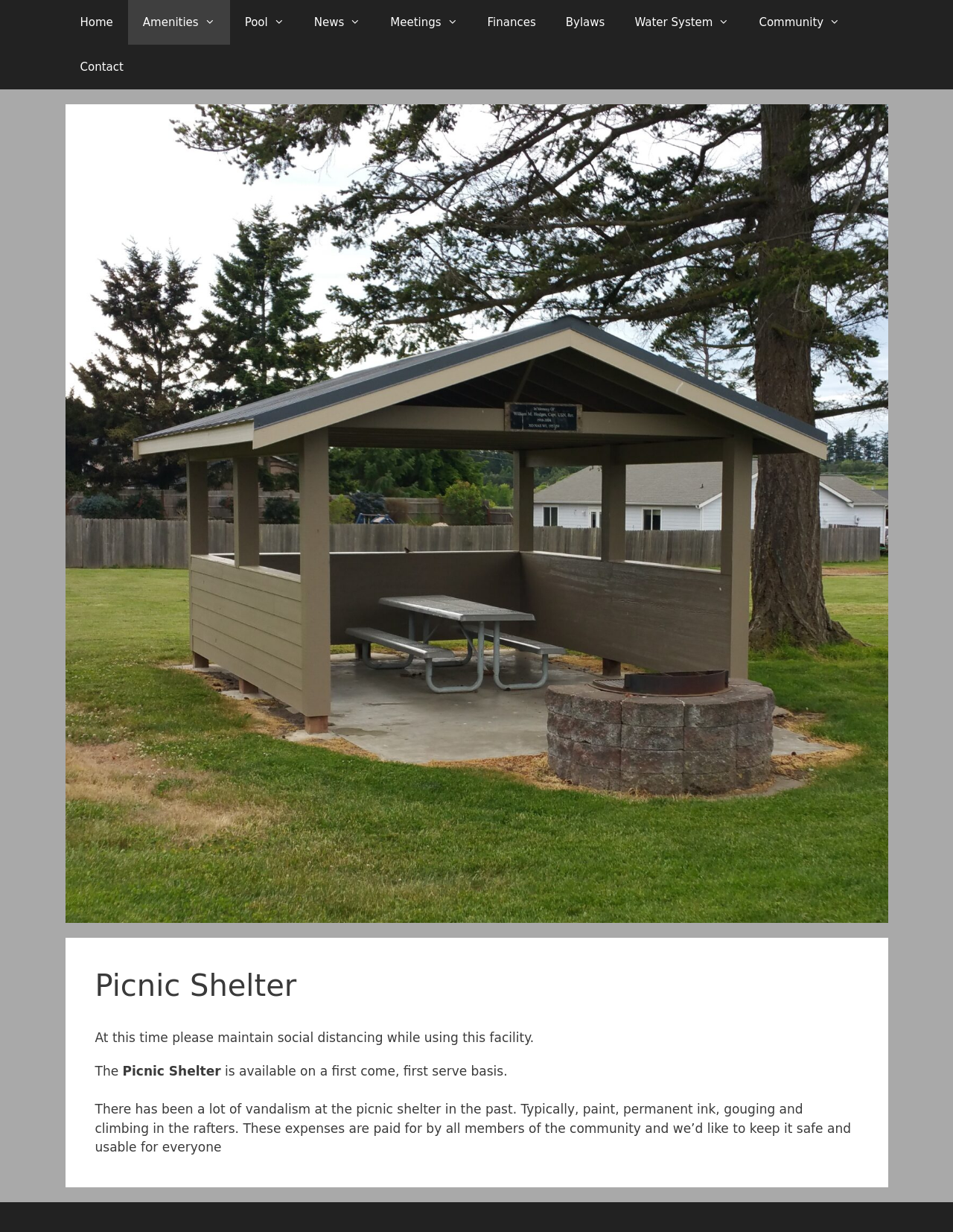Please determine the bounding box of the UI element that matches this description: Bylaws. The coordinates should be given as (top-left x, top-left y, bottom-right x, bottom-right y), with all values between 0 and 1.

[0.578, 0.0, 0.65, 0.036]